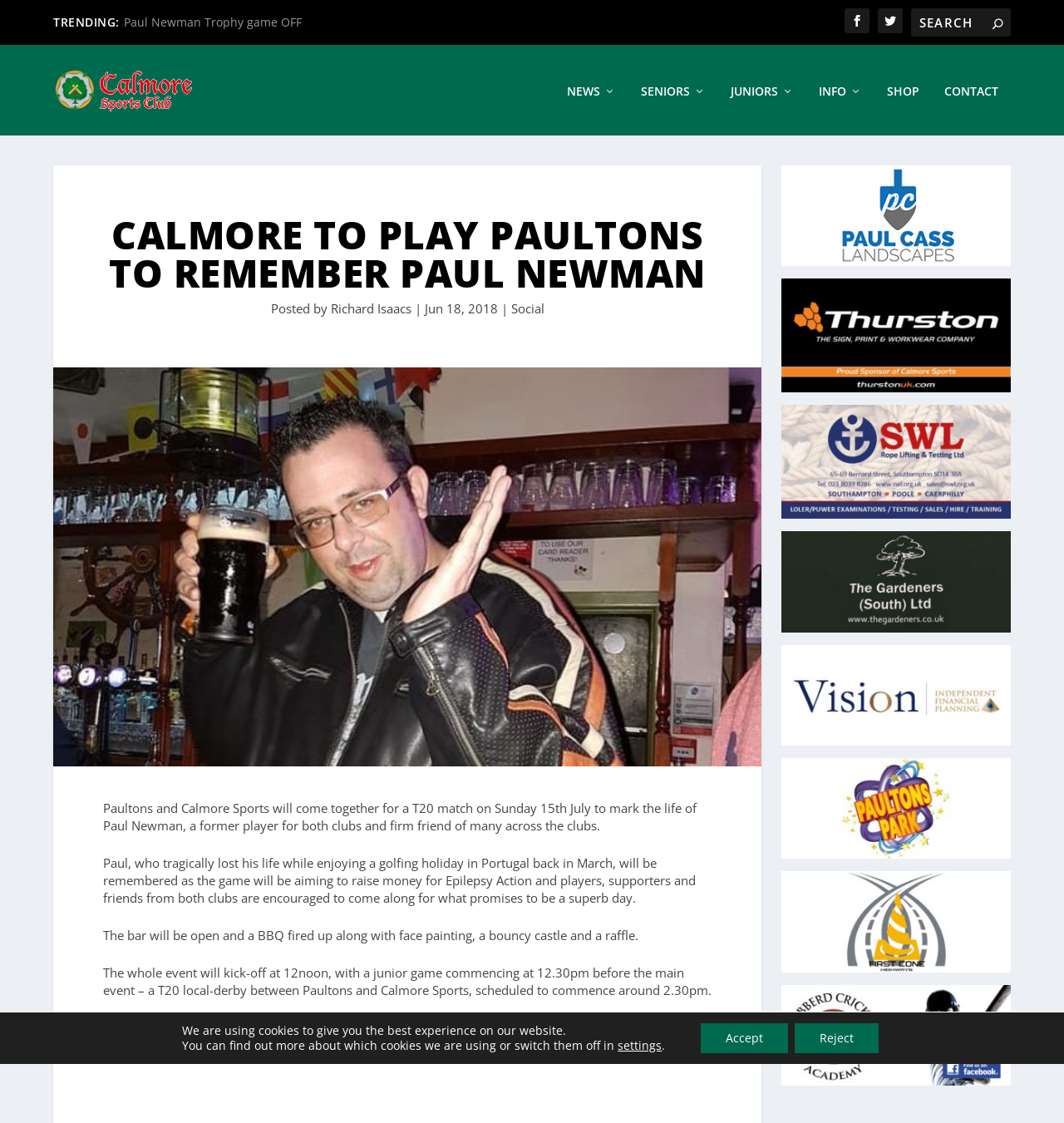Please look at the image and answer the question with a detailed explanation: What is the name of the sports club?

I found the answer by looking at the link element with the text 'Calmore Sports Club' which is located at the top left of the webpage, and it is also the title of the webpage.